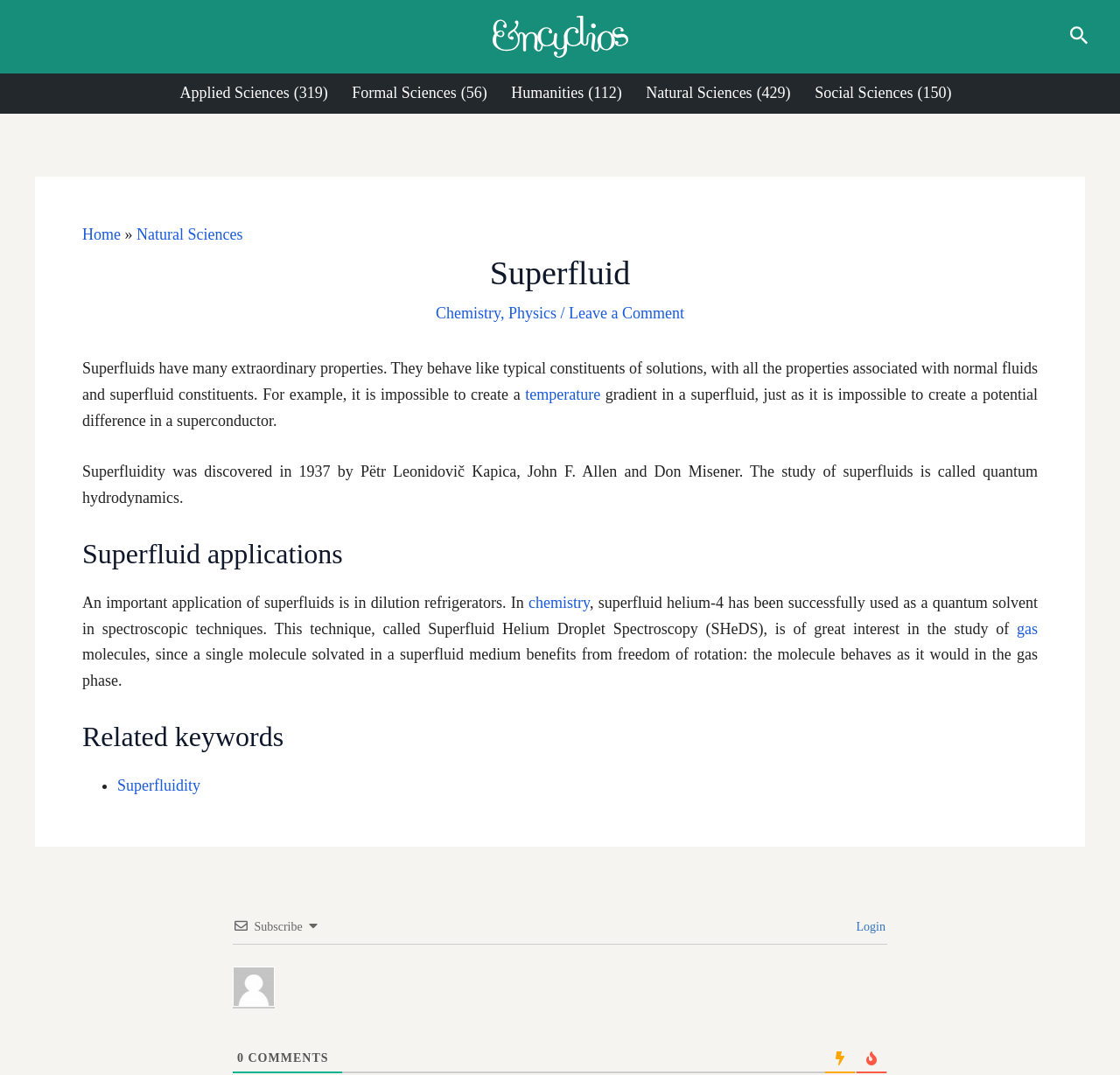Please determine the bounding box coordinates of the element to click on in order to accomplish the following task: "Leave a comment". Ensure the coordinates are four float numbers ranging from 0 to 1, i.e., [left, top, right, bottom].

[0.508, 0.283, 0.611, 0.3]